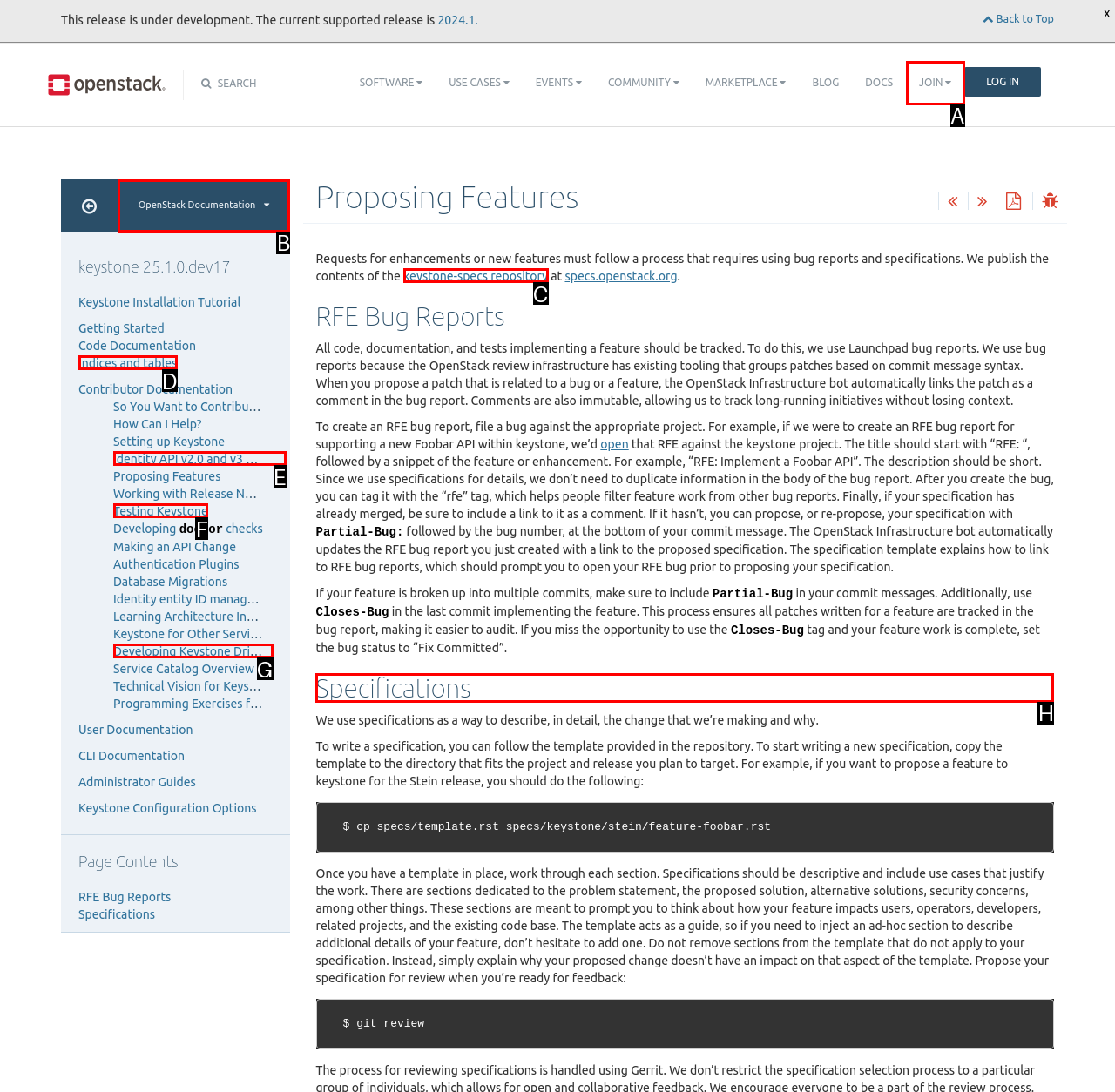Choose the letter of the UI element necessary for this task: Click on the Specifications link
Answer with the correct letter.

H